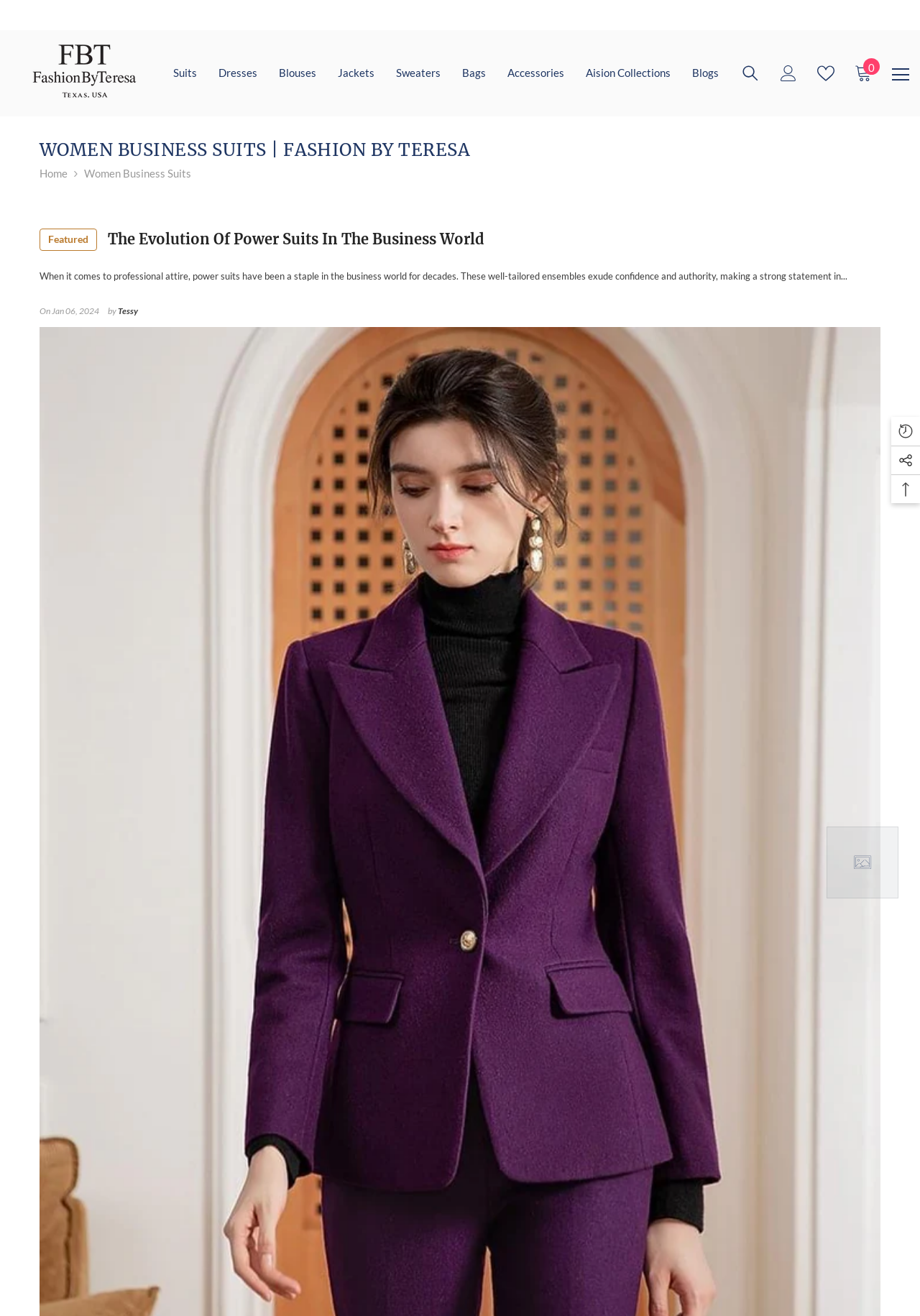Please locate the clickable area by providing the bounding box coordinates to follow this instruction: "Search".

[0.805, 0.049, 0.826, 0.063]